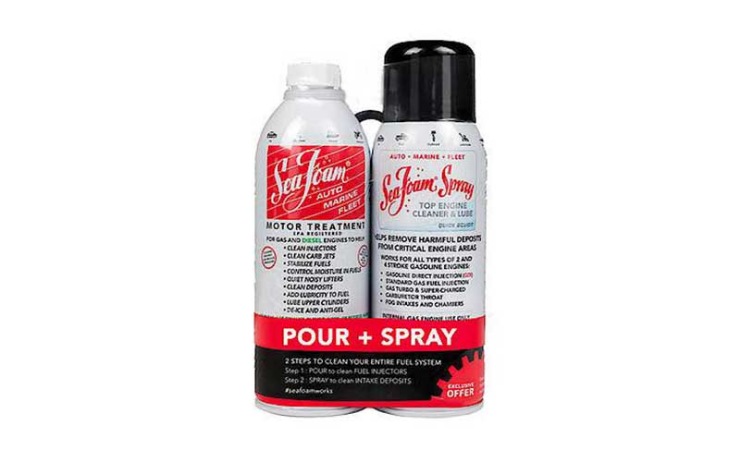How do you apply the Seafoam product?
Answer the question using a single word or phrase, according to the image.

Pour + Spray